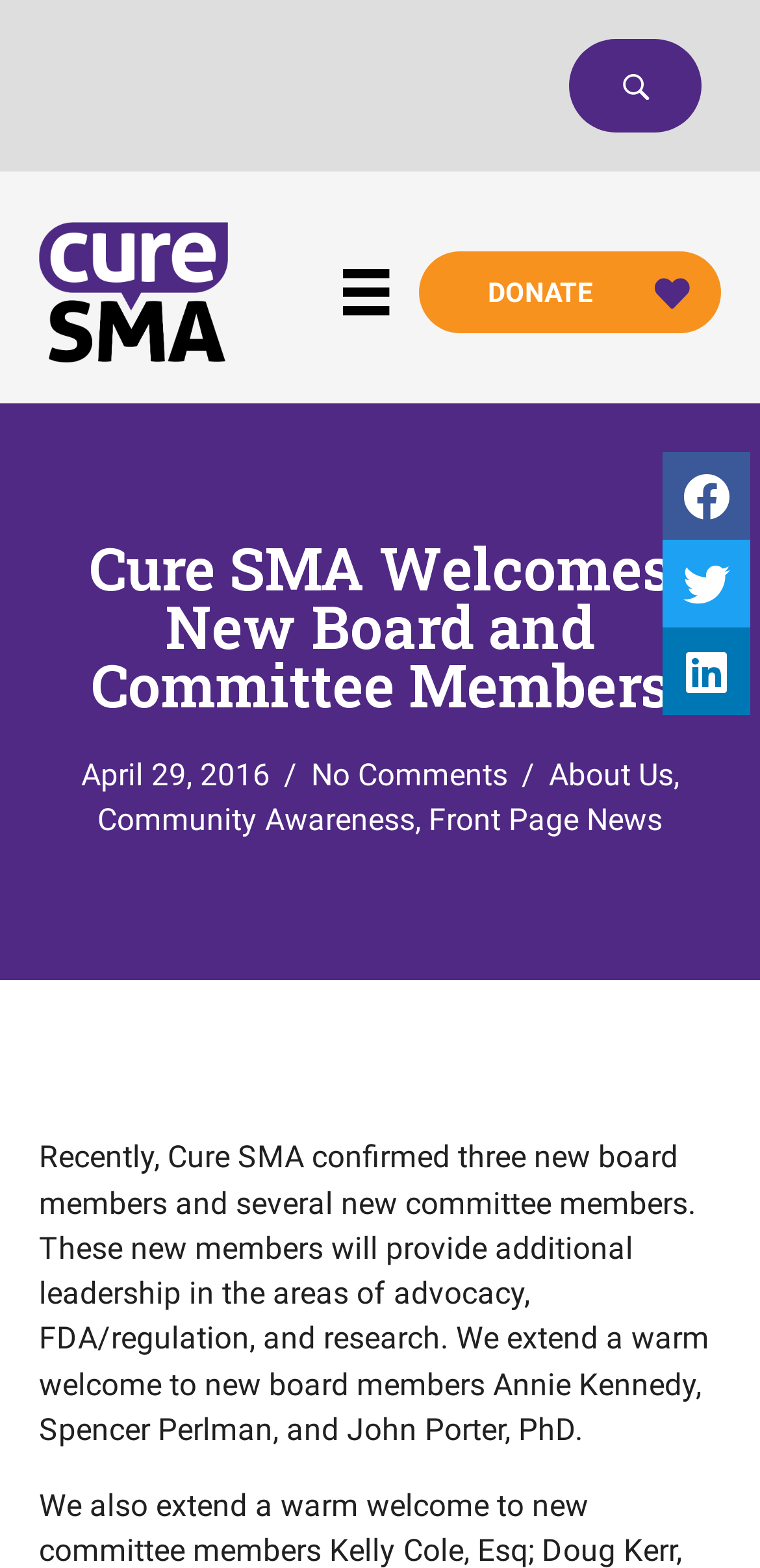Please give a concise answer to this question using a single word or phrase: 
What is the date of the news article?

April 29, 2016